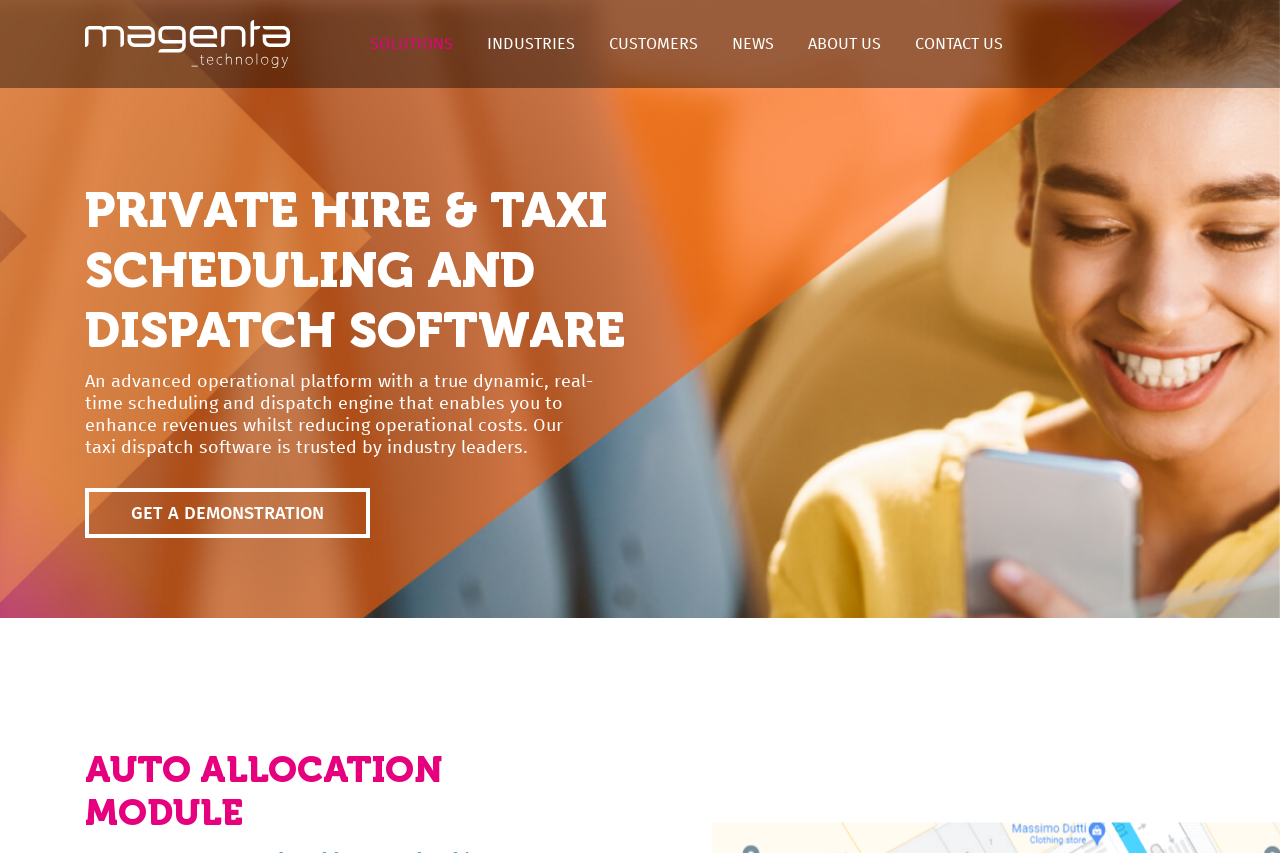What is the purpose of the software?
Using the image, answer in one word or phrase.

Enhance revenues and reduce operational costs